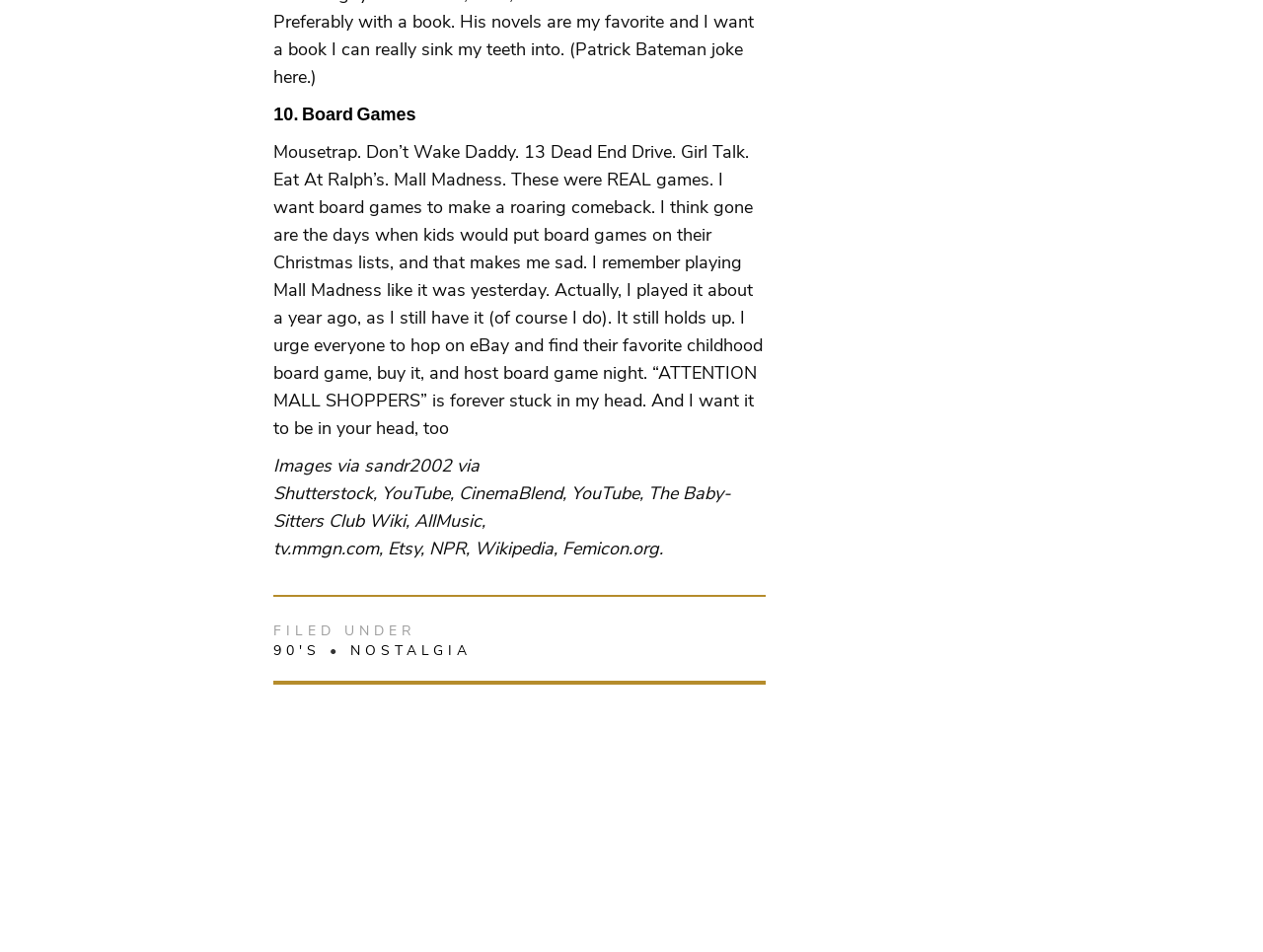How many links are provided in the article?
Give a one-word or short-phrase answer derived from the screenshot.

10